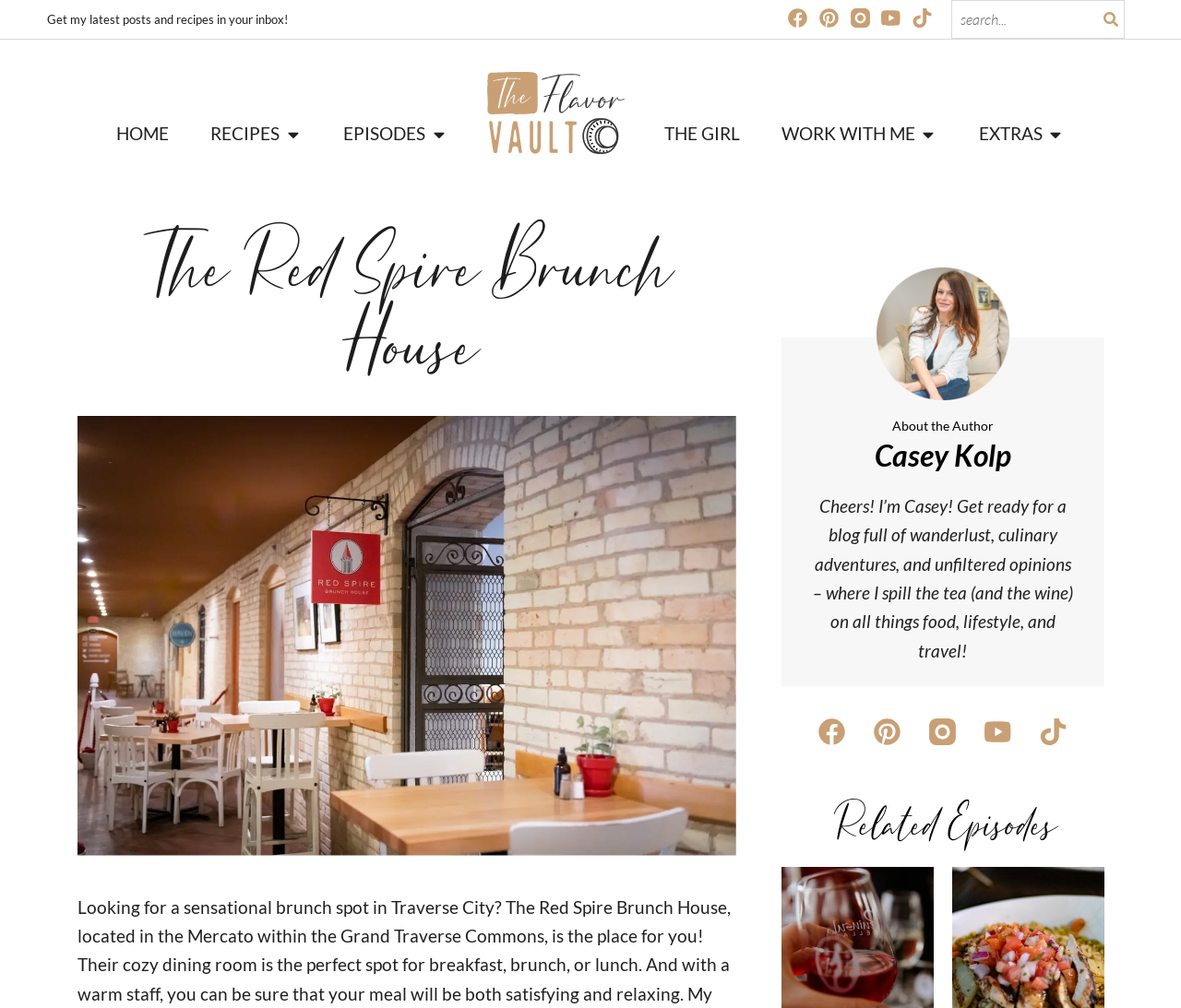Provide a single word or phrase to answer the given question: 
What is the name of the author?

Casey Kolp